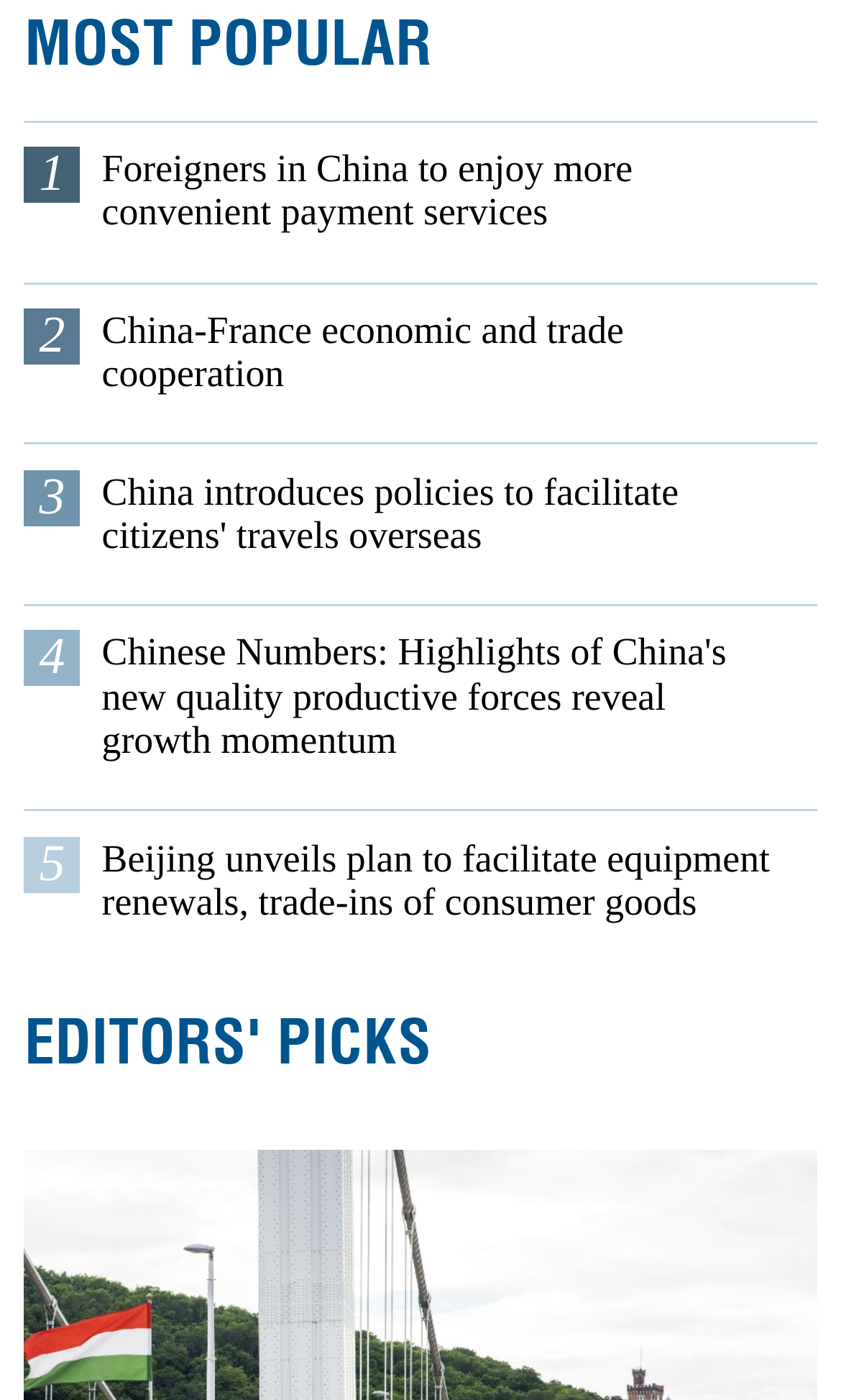Given the content of the image, can you provide a detailed answer to the question?
What is the topic of the fifth link?

I looked at the list of links and found that the fifth link has the text 'Beijing unveils plan to facilitate equipment renewals, trade-ins of consumer goods', which suggests that the topic is related to consumer goods.